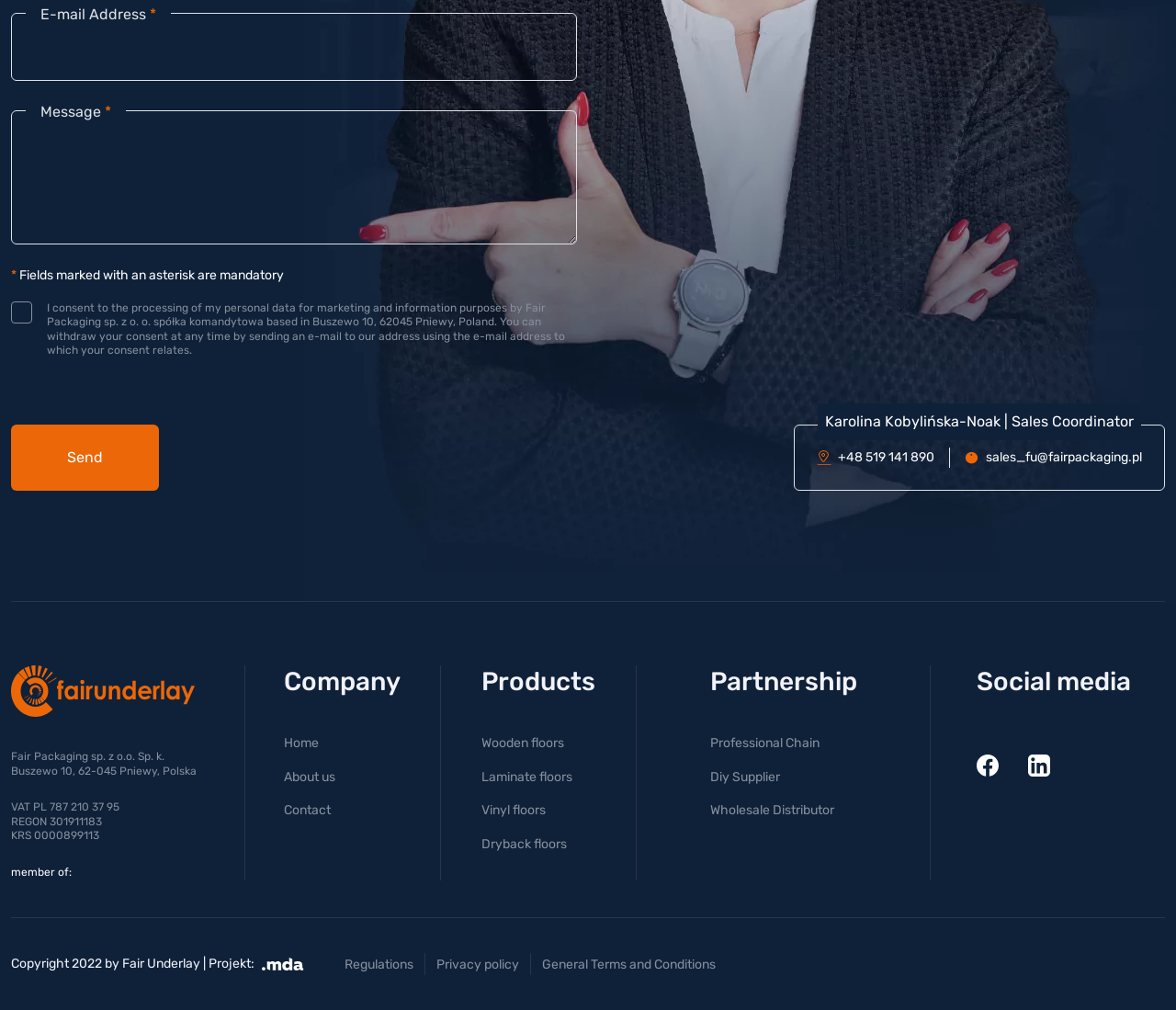Please locate the bounding box coordinates of the region I need to click to follow this instruction: "Write a message".

[0.009, 0.109, 0.491, 0.242]